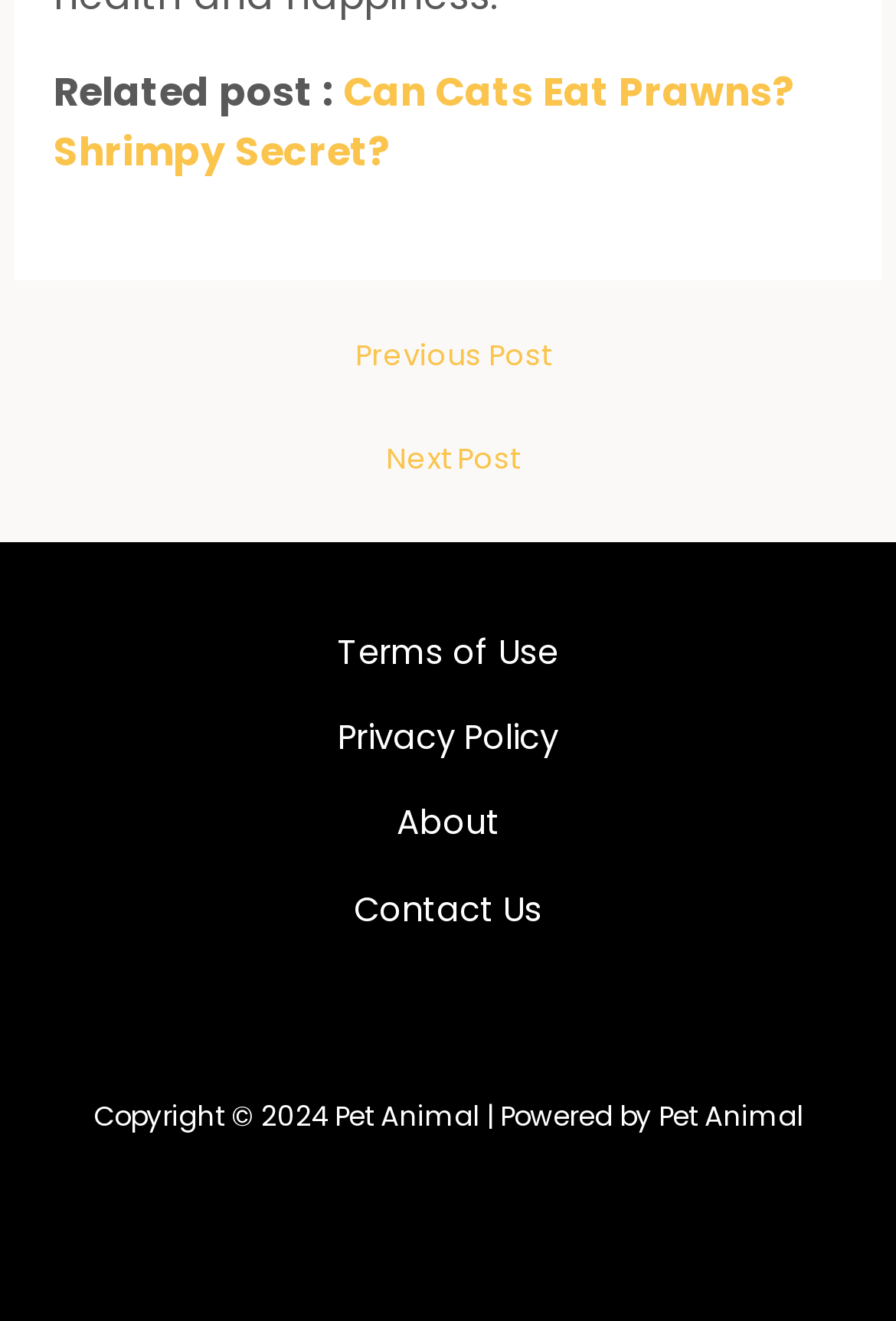What is the category of the posts?
With the help of the image, please provide a detailed response to the question.

Based on the navigation menu 'Site Navigation' and the links 'Terms of Use', 'Privacy Policy', 'About', and 'Contact Us', it can be inferred that the website is related to pet animals. The category of the posts is likely to be Pet Animal.